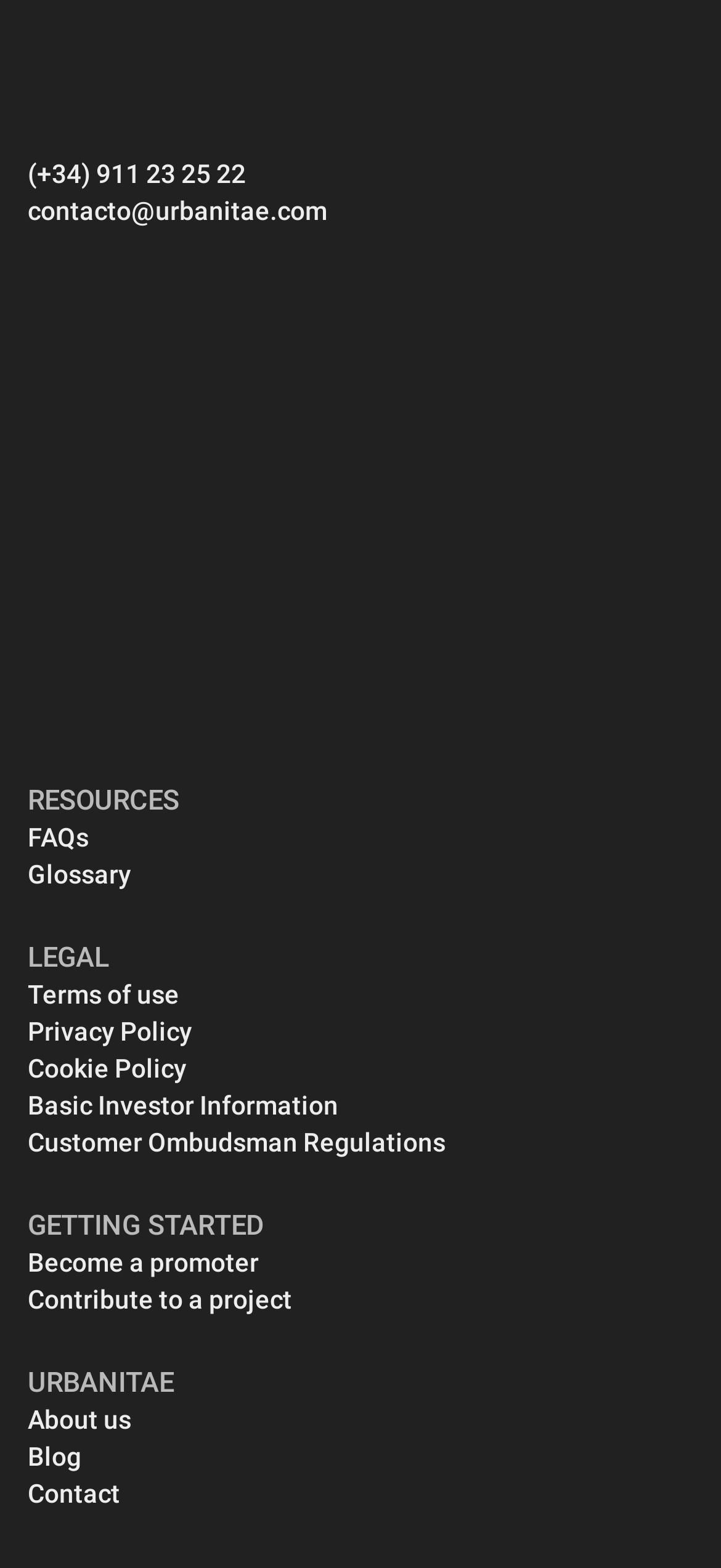Identify the bounding box coordinates for the region to click in order to carry out this instruction: "Click the Linkedin link". Provide the coordinates using four float numbers between 0 and 1, formatted as [left, top, right, bottom].

[0.038, 0.176, 0.104, 0.201]